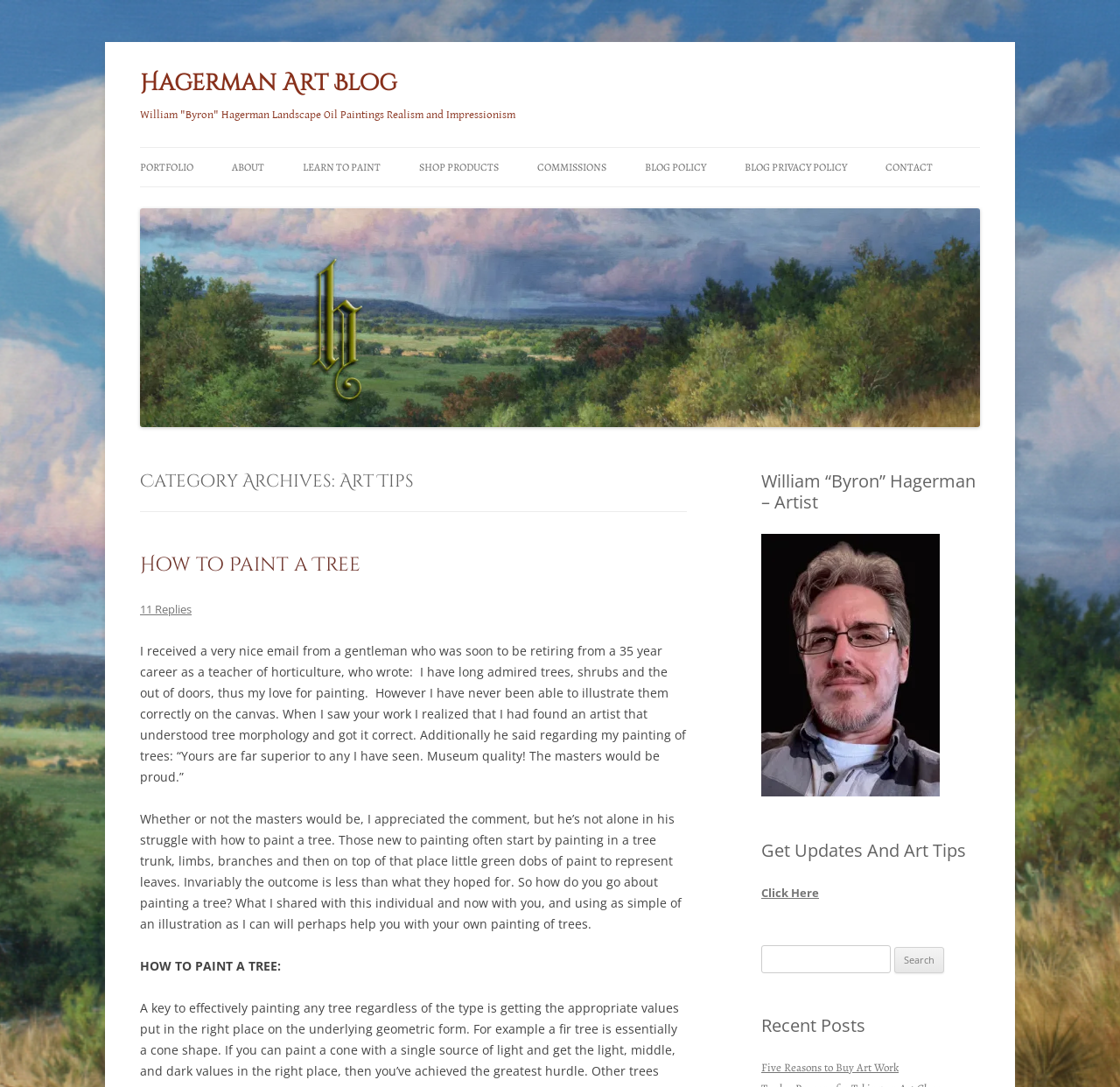Please respond to the question using a single word or phrase:
What is the profession of the person who wrote the email?

Teacher of horticulture